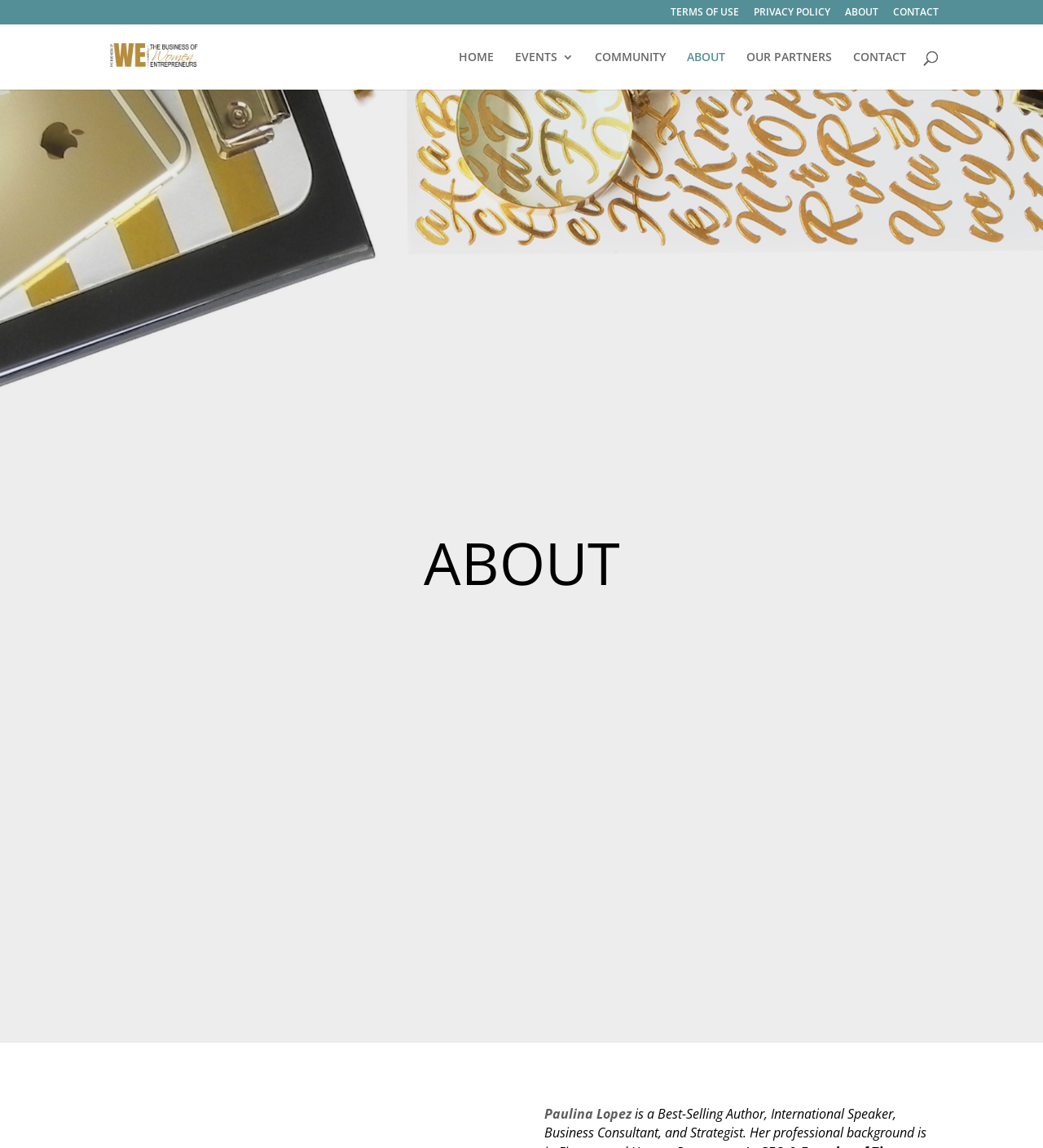Identify the bounding box coordinates for the element you need to click to achieve the following task: "register for the forum". Provide the bounding box coordinates as four float numbers between 0 and 1, in the form [left, top, right, bottom].

None